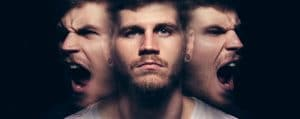What can unresolved wounds transform in a person?
Based on the image, answer the question in a detailed manner.

As stated in the caption, unresolved wounds can transform a person's character, diverting them from their God-given identity and potential, emphasizing the impact of bitterness on one's life.